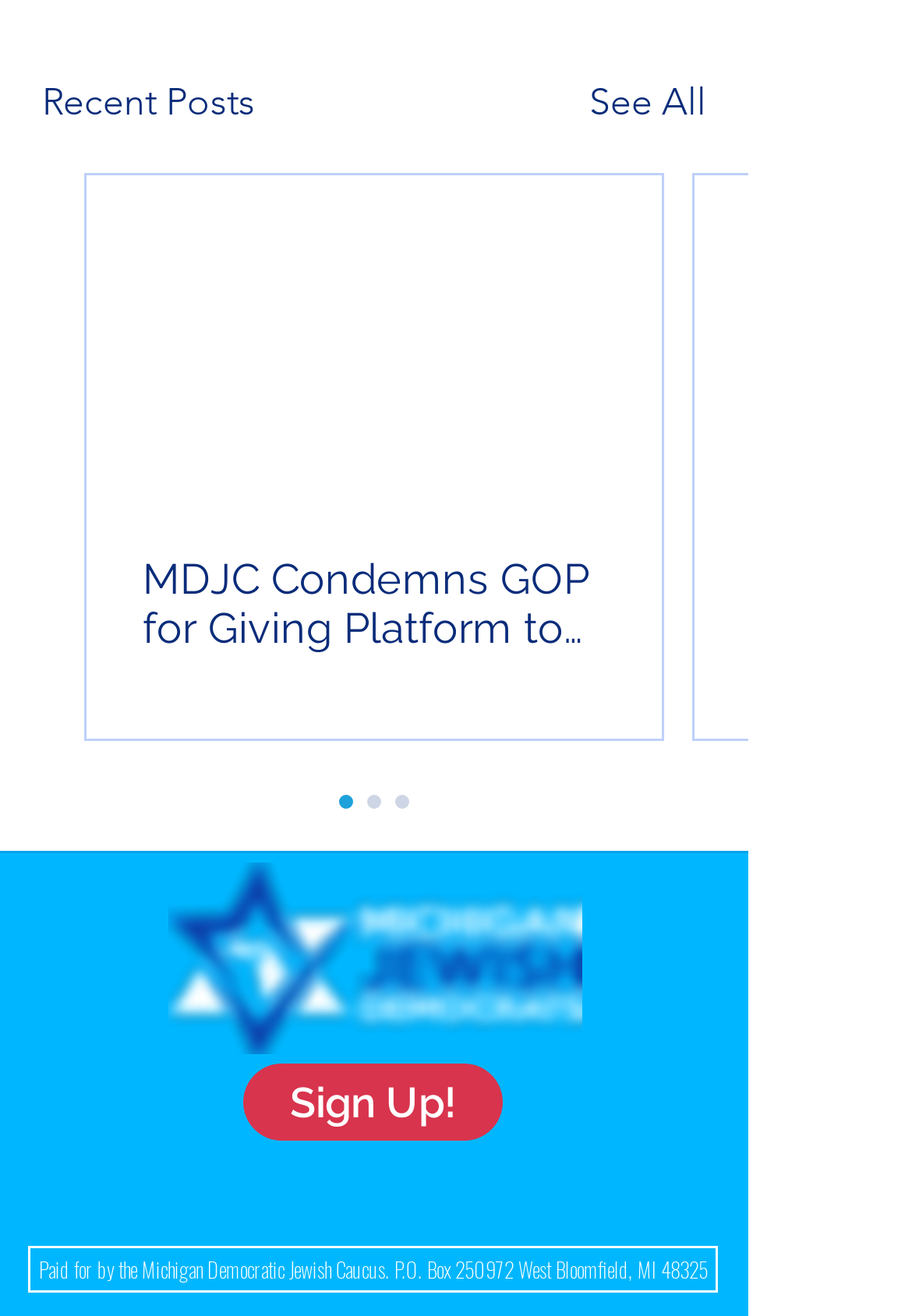How many social media links are there?
Please provide a single word or phrase as the answer based on the screenshot.

8